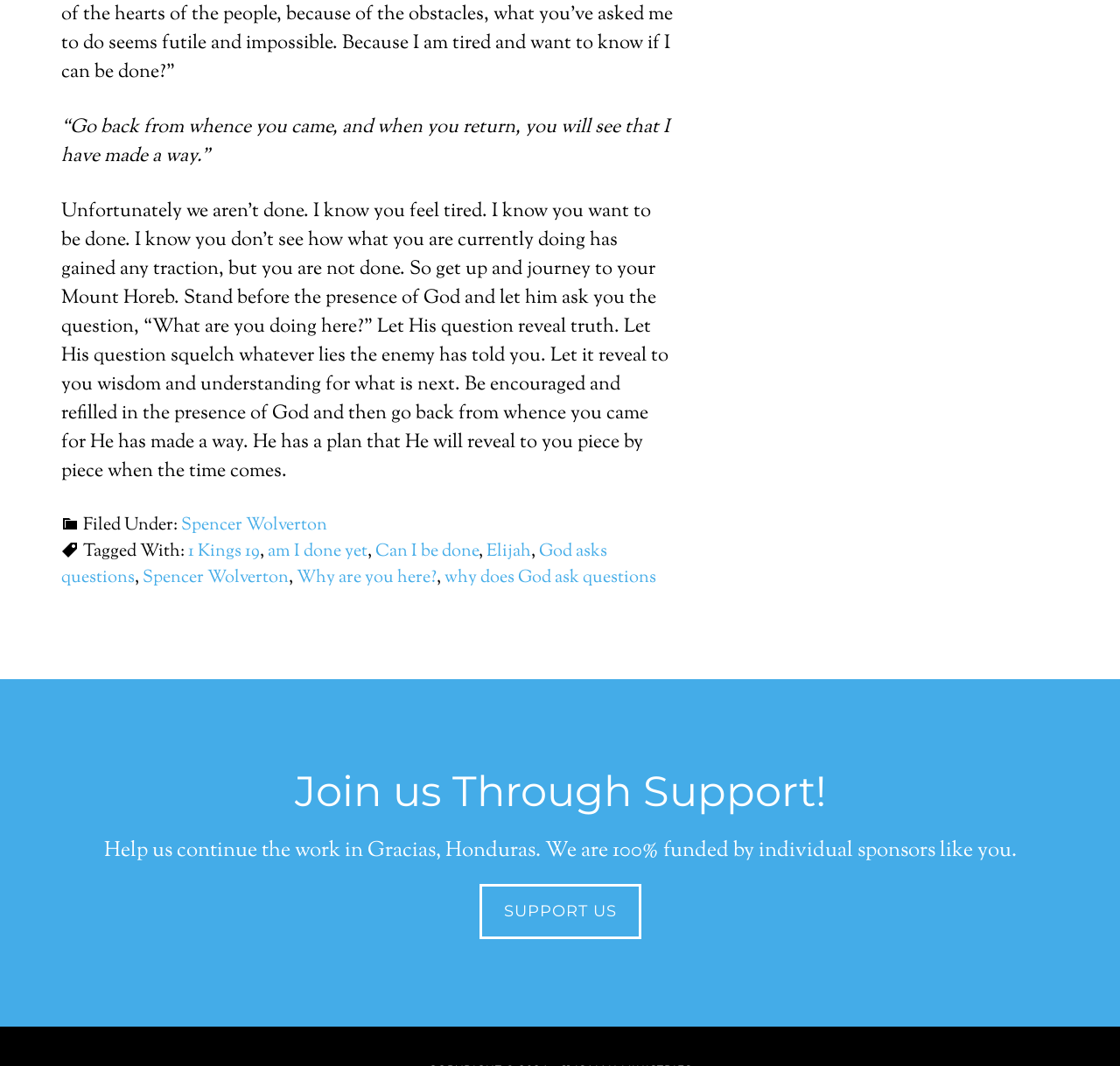What is the Bible verse referenced in the article?
Look at the image and provide a detailed response to the question.

The Bible verse referenced in the article can be found in the footer section, where it says 'Tagged With:' followed by a link to '1 Kings 19', indicating that the article is referencing this Bible verse.